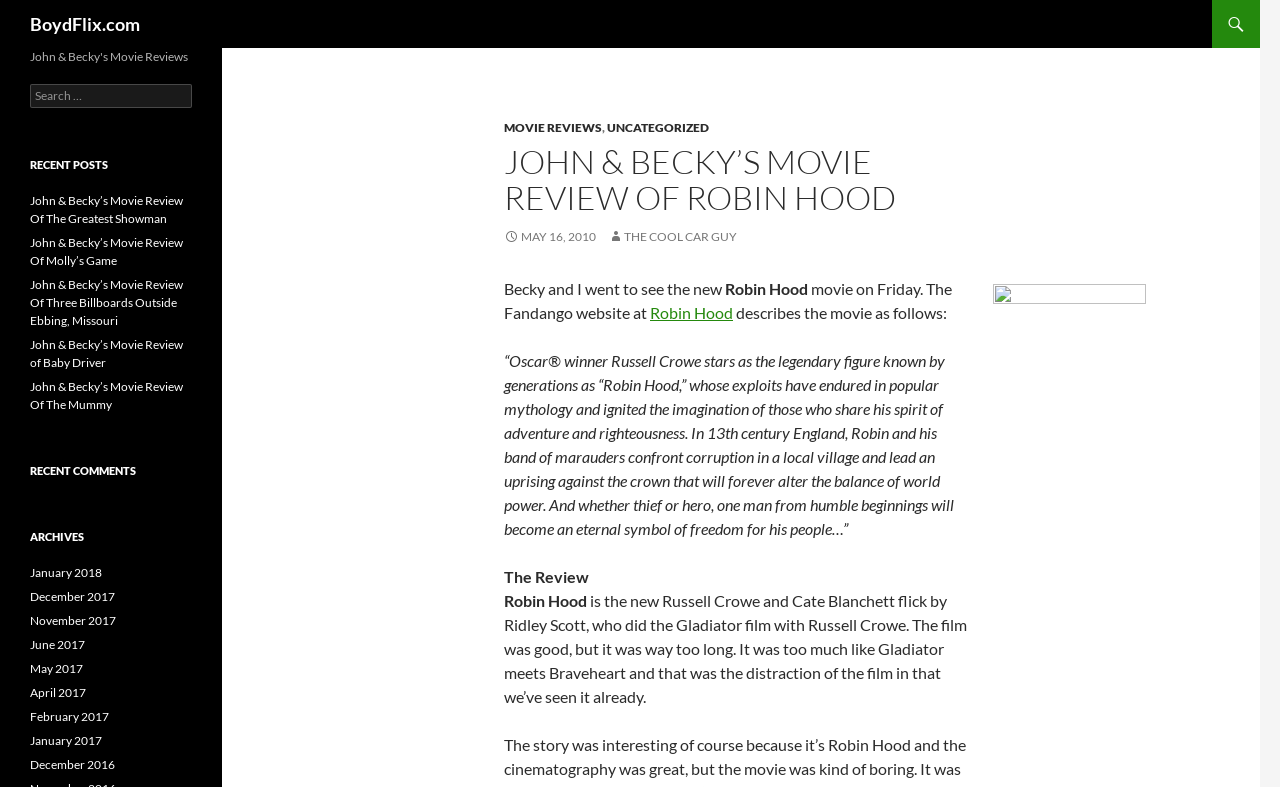Please locate the bounding box coordinates of the region I need to click to follow this instruction: "View recent posts".

[0.023, 0.244, 0.15, 0.526]